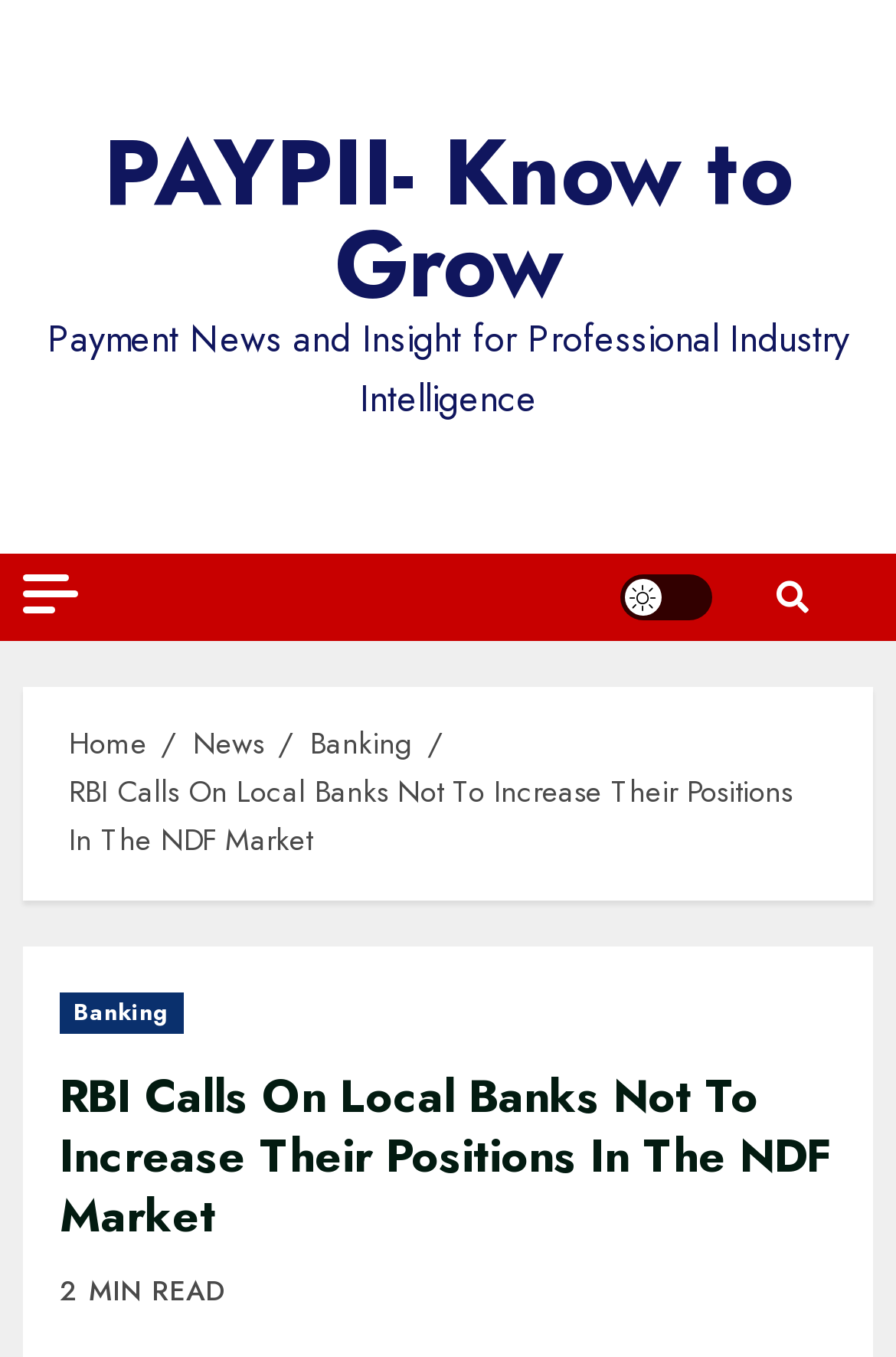Please provide a comprehensive answer to the question based on the screenshot: What is the name of the payment news and insight platform?

The name of the payment news and insight platform is PAYPII, as indicated by the link at the top of the webpage with the text 'PAYPII - Know to Grow'.